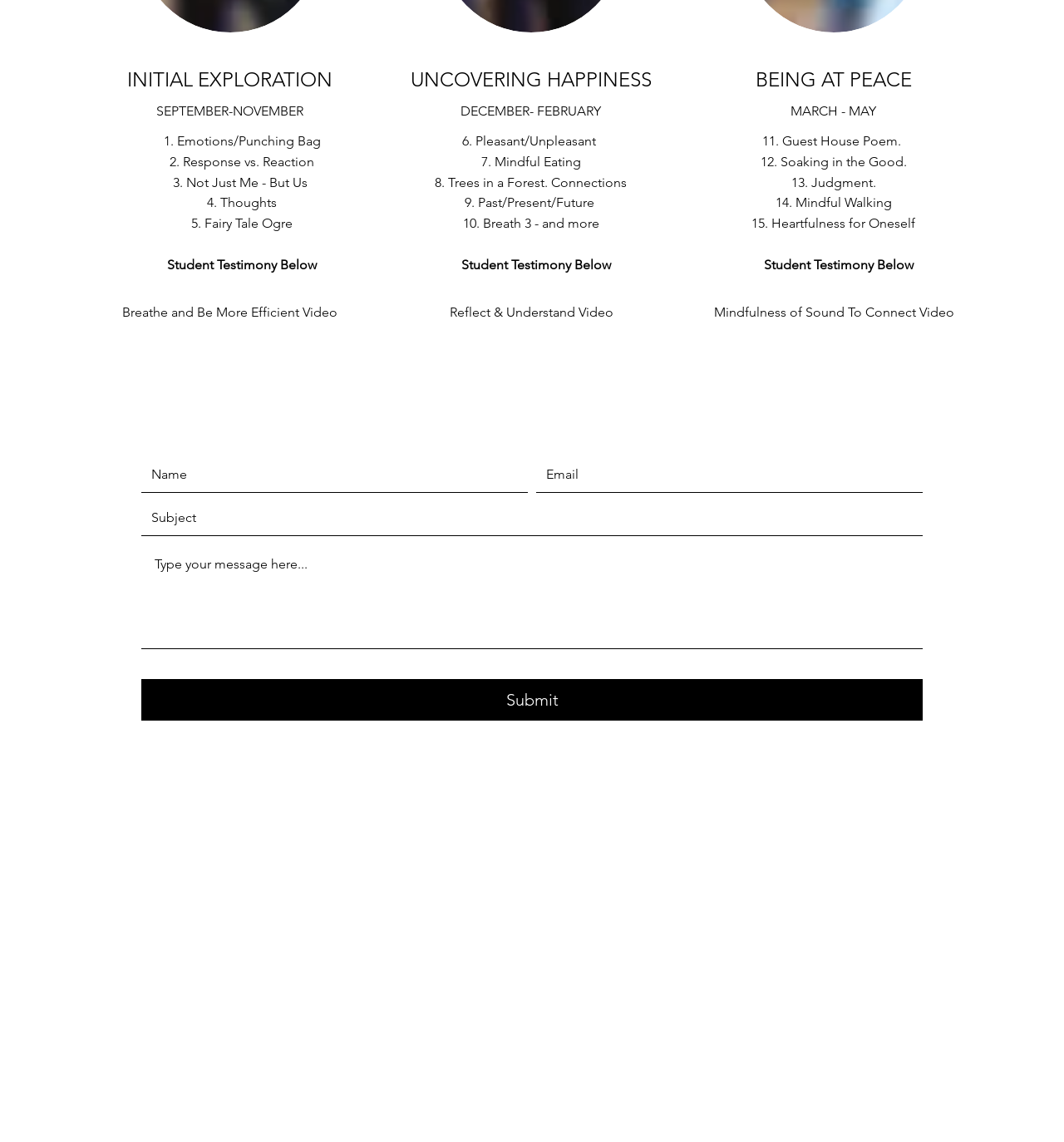Given the description "placeholder="Type your message here..."", provide the bounding box coordinates of the corresponding UI element.

[0.133, 0.476, 0.867, 0.568]